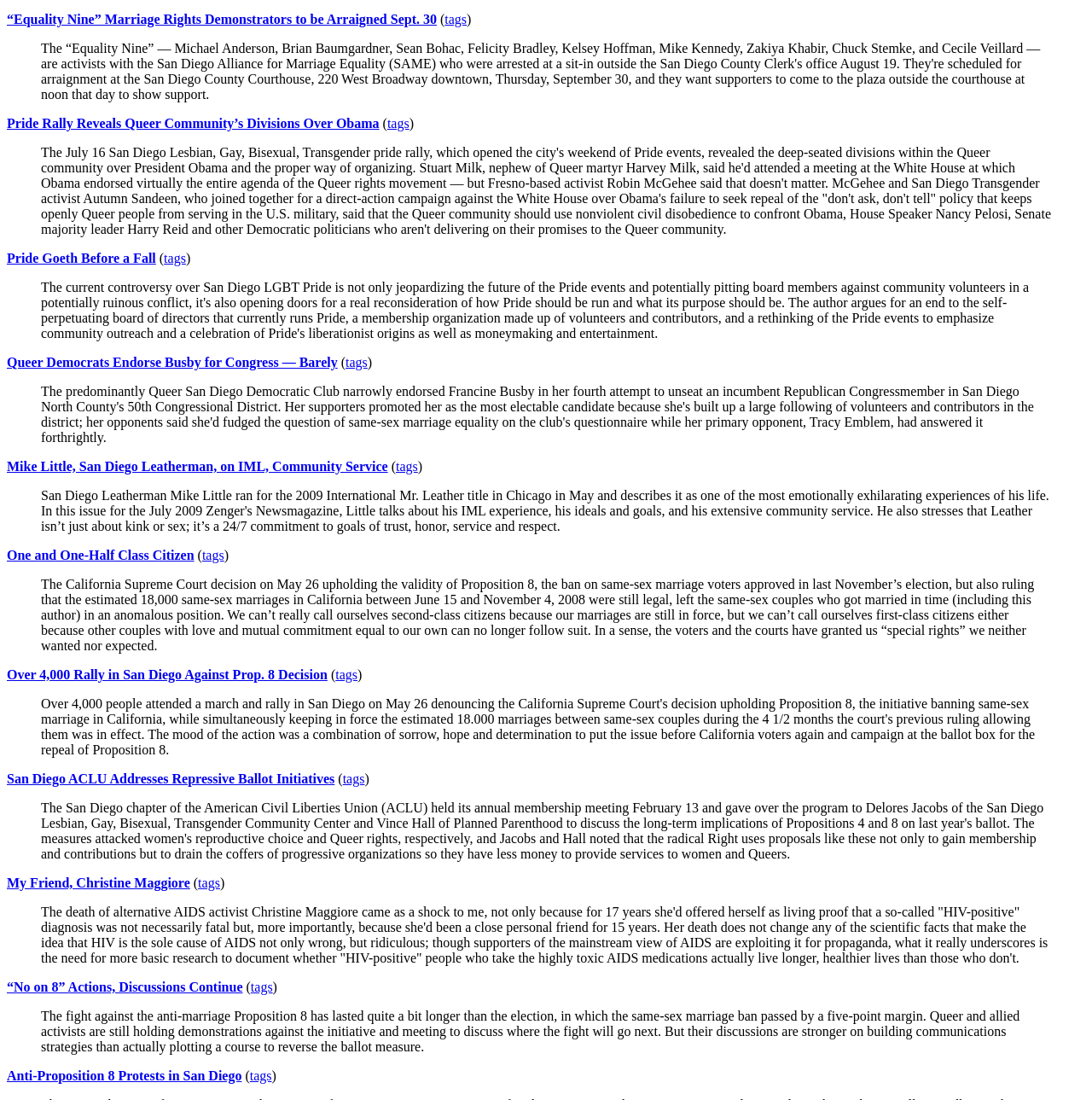Show me the bounding box coordinates of the clickable region to achieve the task as per the instruction: "Read about Equality Nine Marriage Rights Demonstrators".

[0.006, 0.011, 0.4, 0.024]